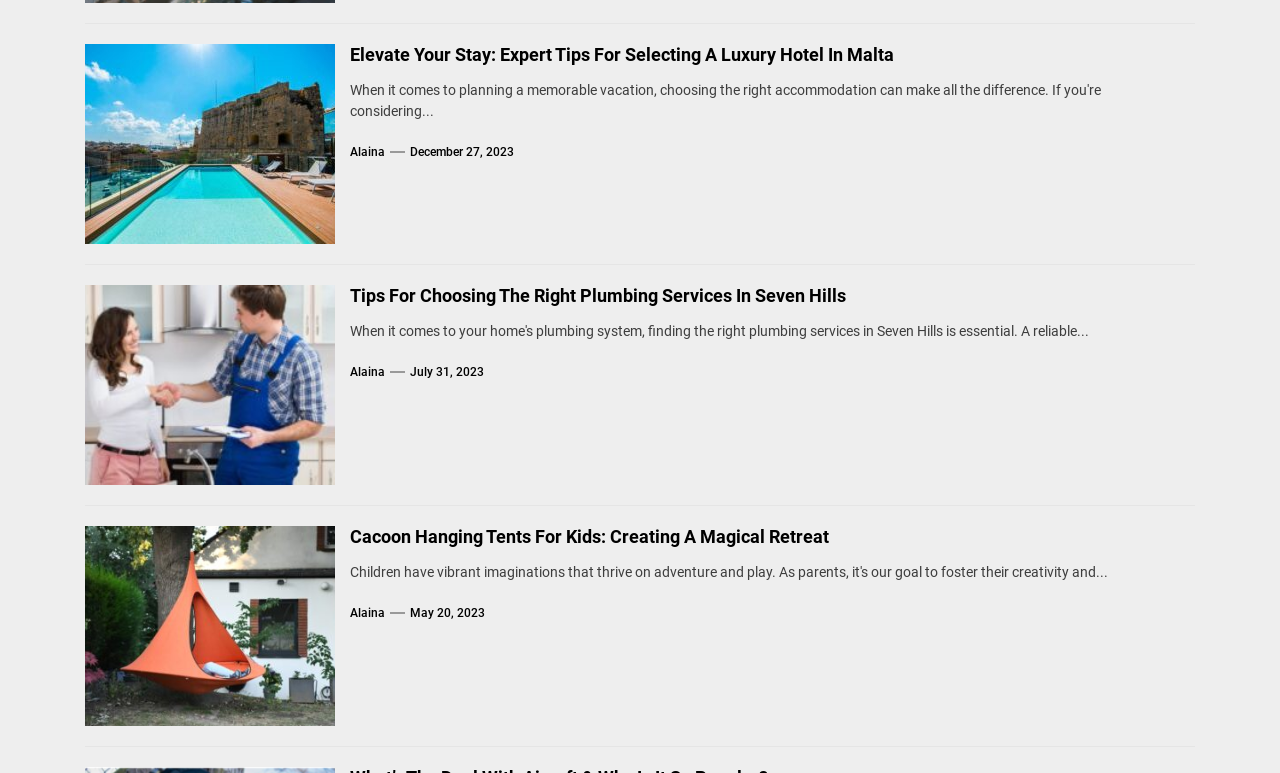What is the author of the first article?
Could you give a comprehensive explanation in response to this question?

In the first article element with ID 223, I found a link element with the text 'Alaina', which suggests that Alaina is the author of the first article.